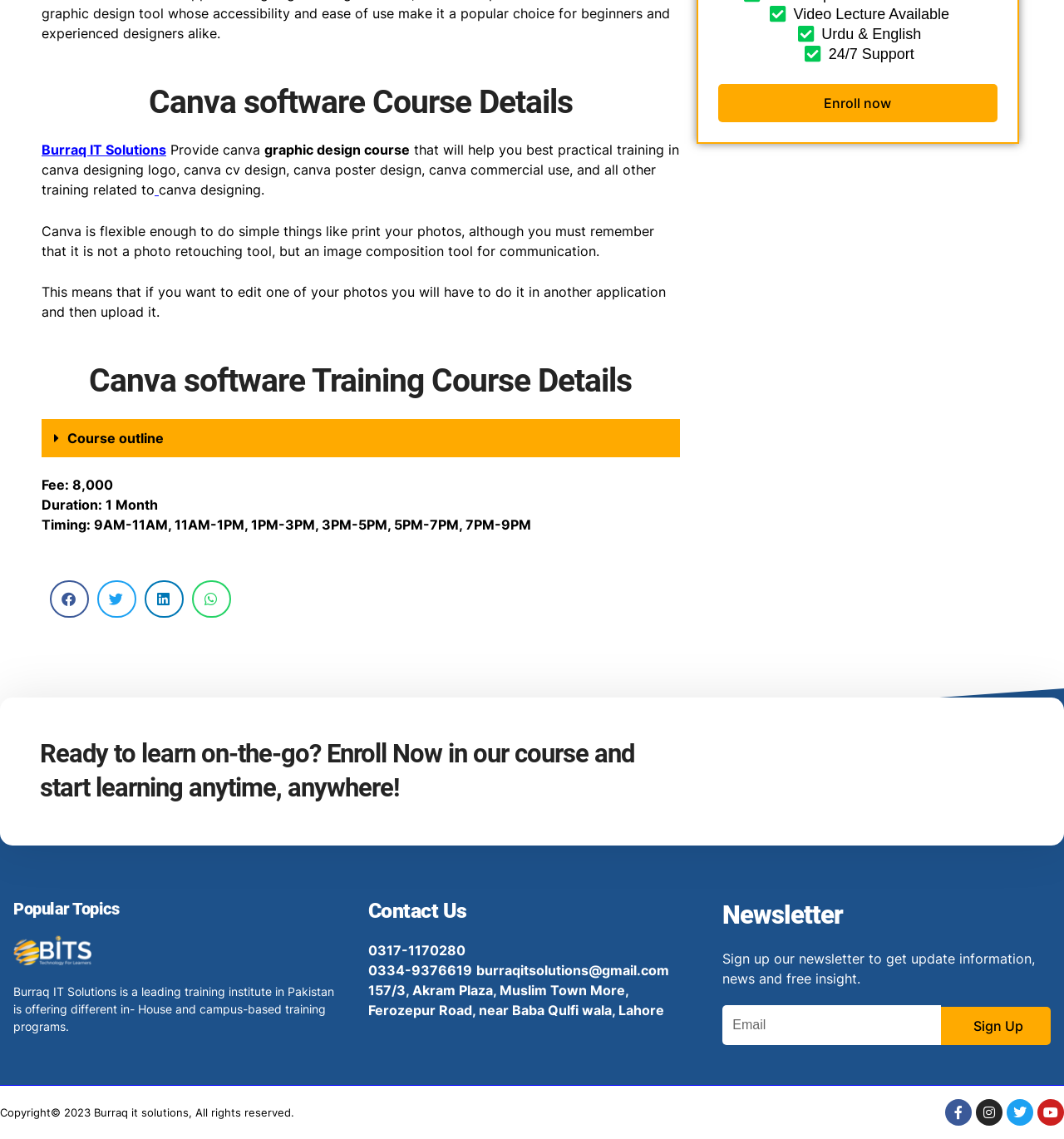Determine the bounding box coordinates of the UI element that matches the following description: "Sign Up". The coordinates should be four float numbers between 0 and 1 in the format [left, top, right, bottom].

[0.885, 0.884, 0.987, 0.918]